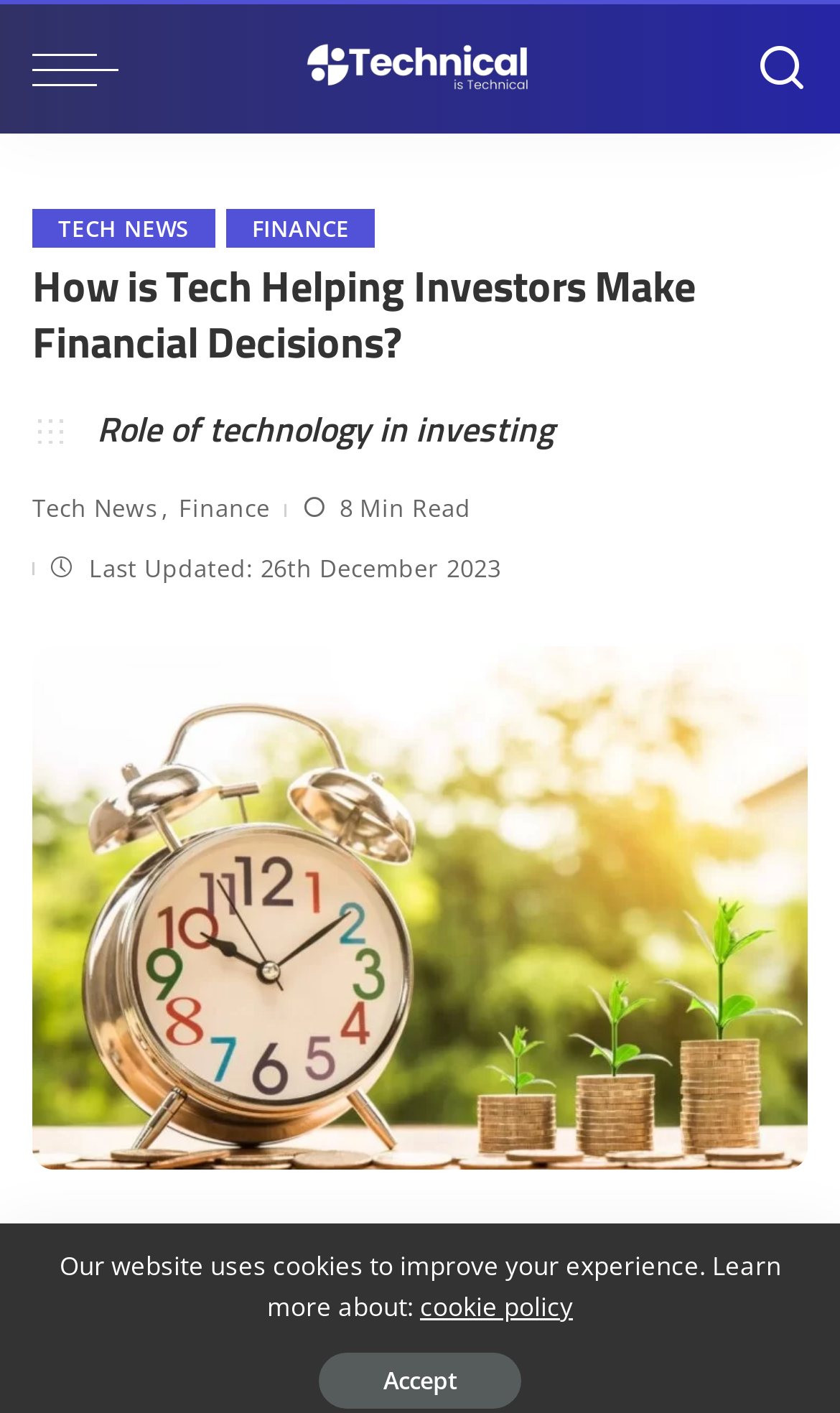Provide the bounding box coordinates for the area that should be clicked to complete the instruction: "Search for something".

[0.9, 0.003, 0.962, 0.095]